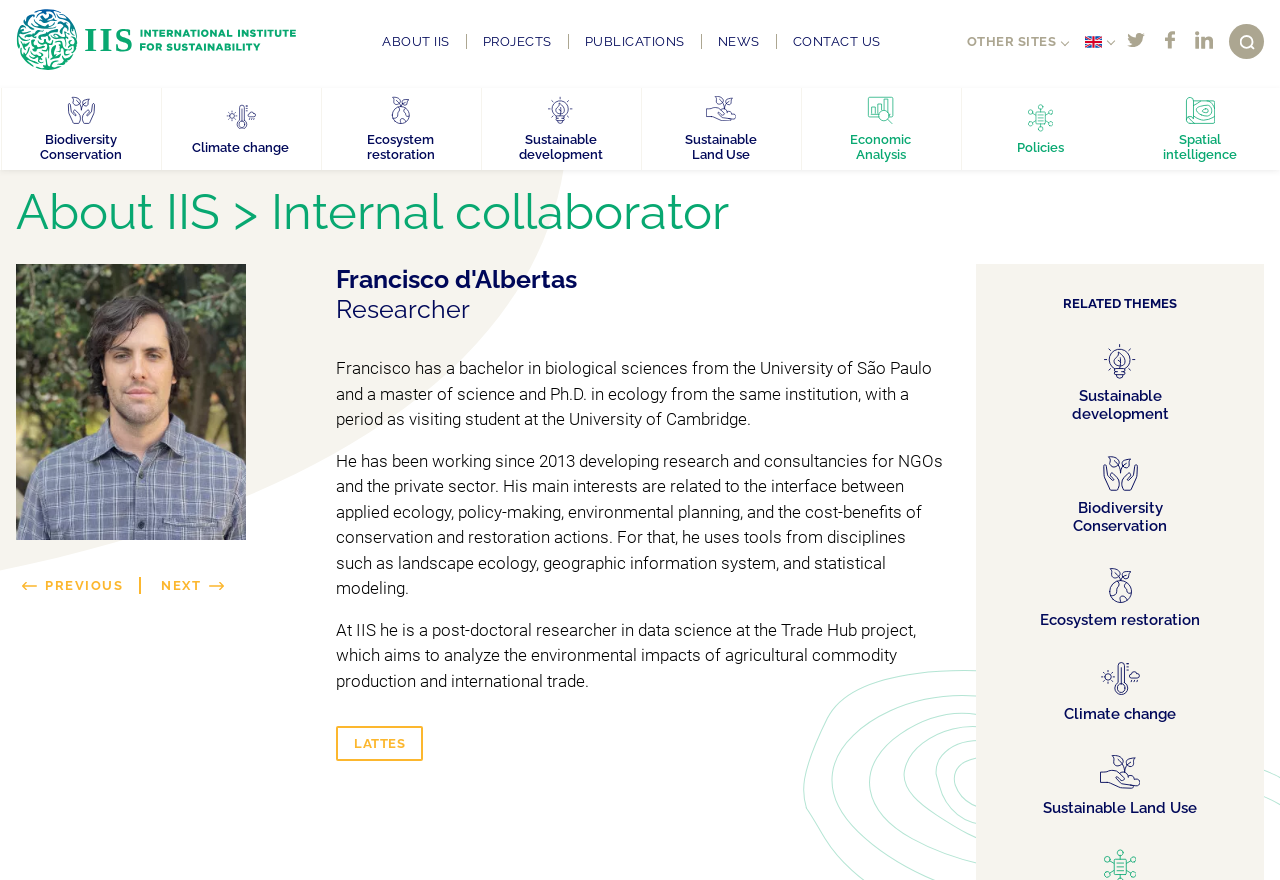What is the researcher's name?
Respond to the question with a single word or phrase according to the image.

Francisco d'Albertas